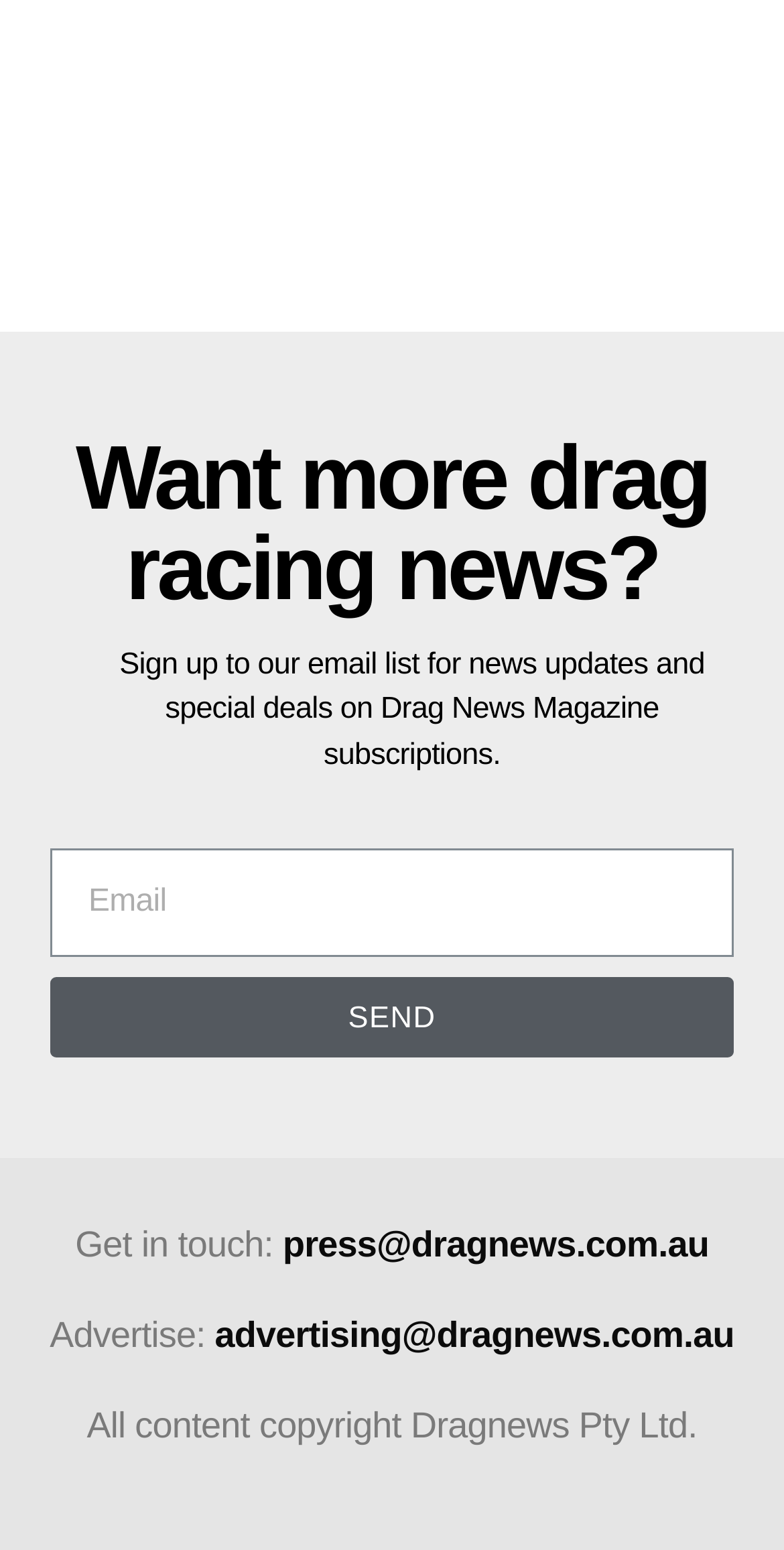What is the purpose of the email textbox?
Using the image as a reference, give a one-word or short phrase answer.

To sign up for news updates